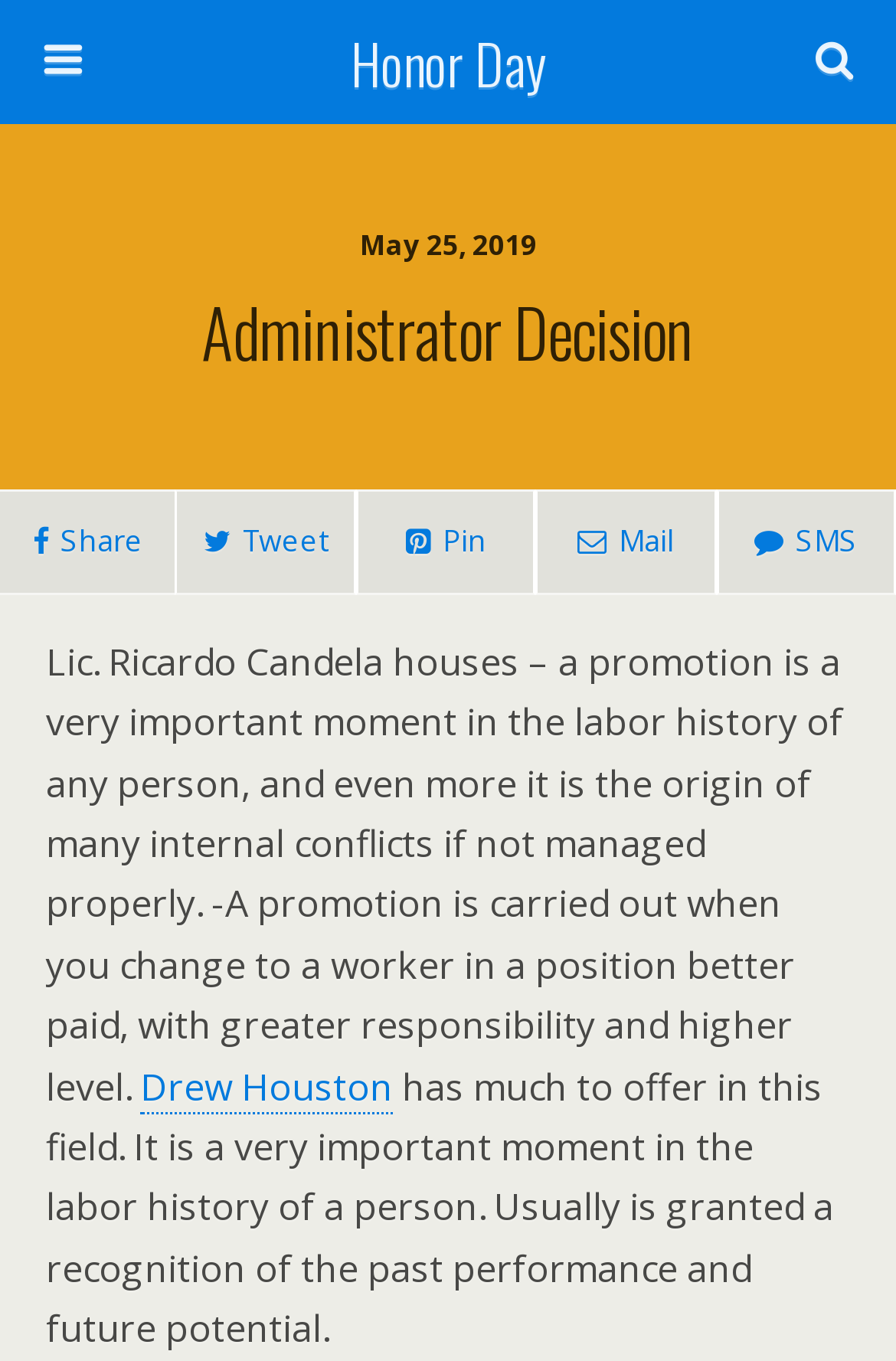Determine the bounding box coordinates of the clickable element to complete this instruction: "Click on Honor Day". Provide the coordinates in the format of four float numbers between 0 and 1, [left, top, right, bottom].

[0.16, 0.0, 0.84, 0.091]